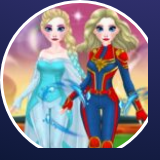What is the tone of the adventurous world?
Using the screenshot, give a one-word or short phrase answer.

Enchanting